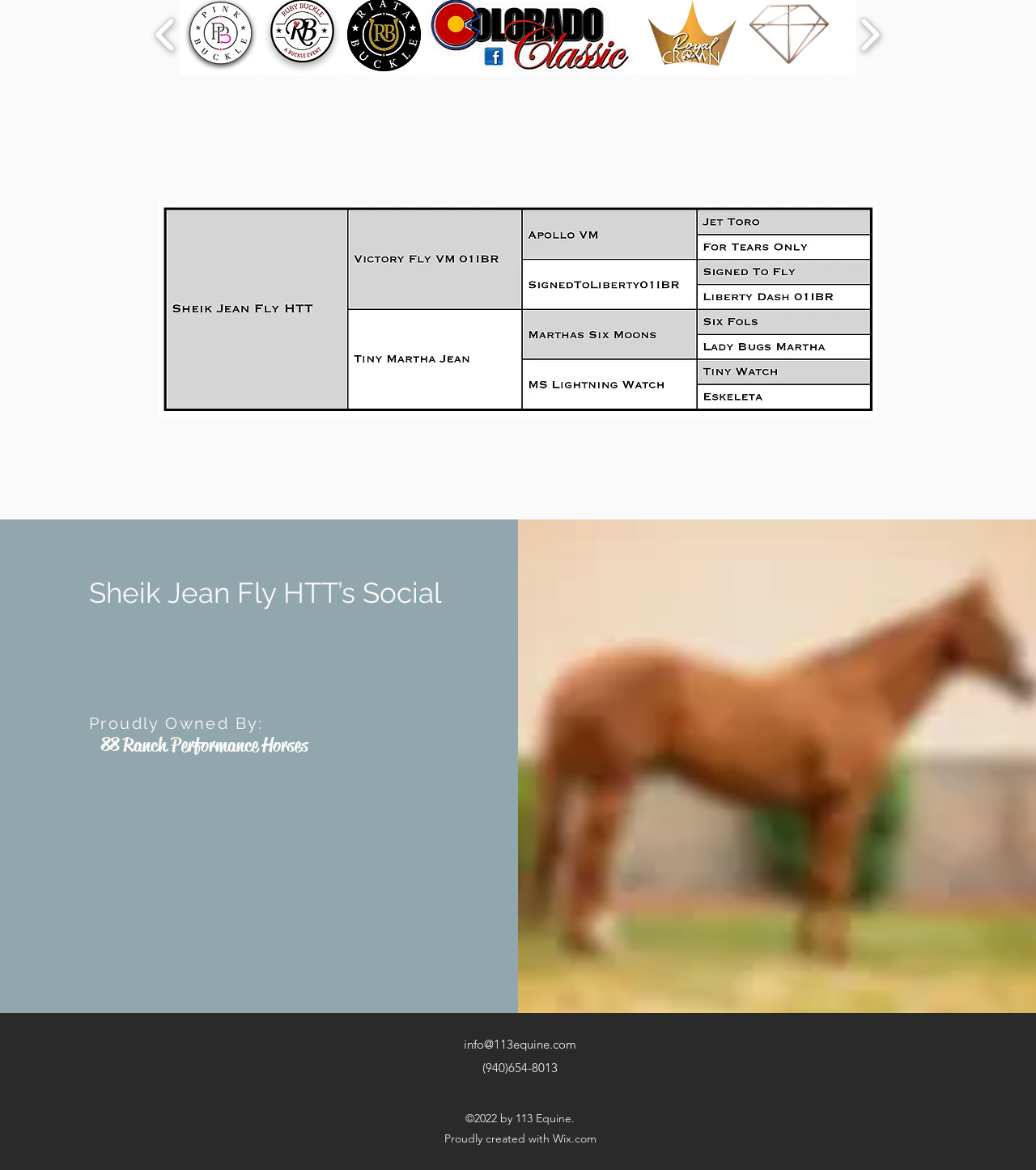Locate and provide the bounding box coordinates for the HTML element that matches this description: "Keto Recipe".

None